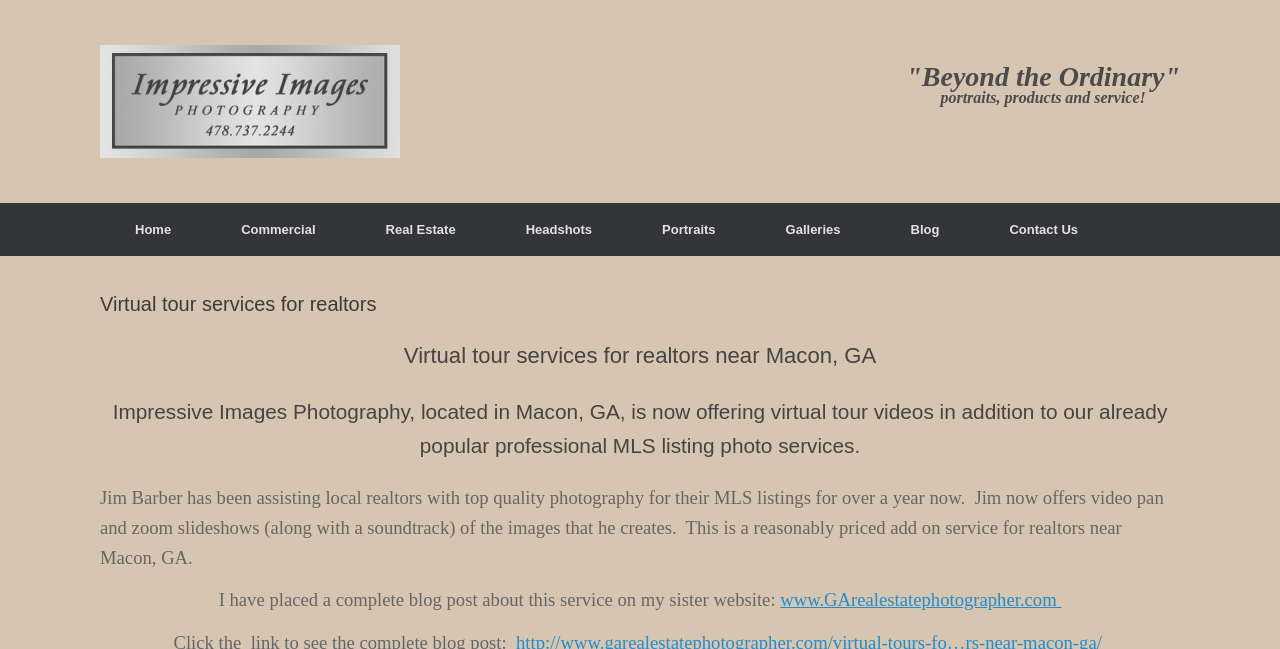Please specify the bounding box coordinates of the region to click in order to perform the following instruction: "Go to Home page".

[0.078, 0.313, 0.161, 0.394]